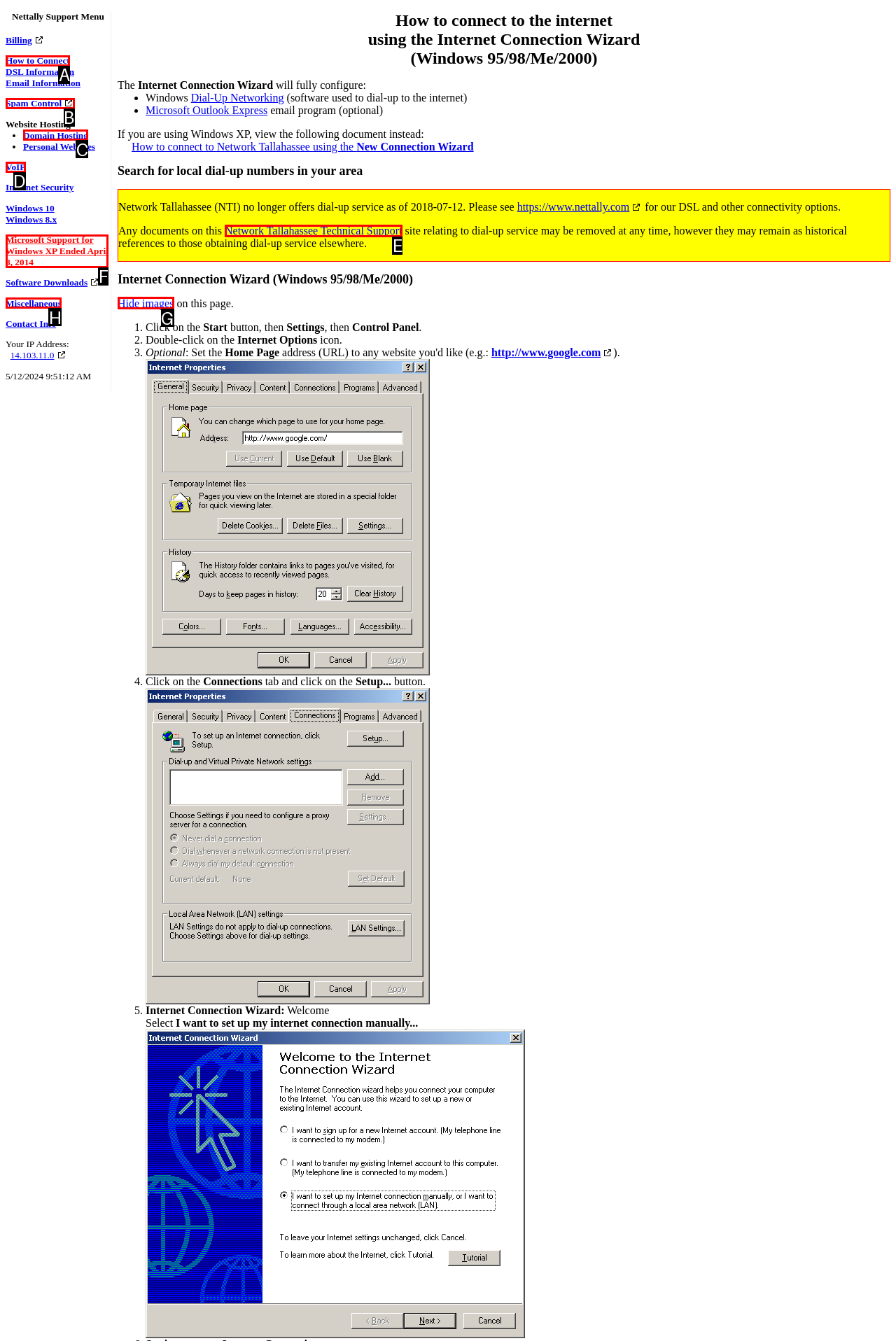Determine which HTML element matches the given description: Network Tallahassee Technical Support. Provide the corresponding option's letter directly.

E